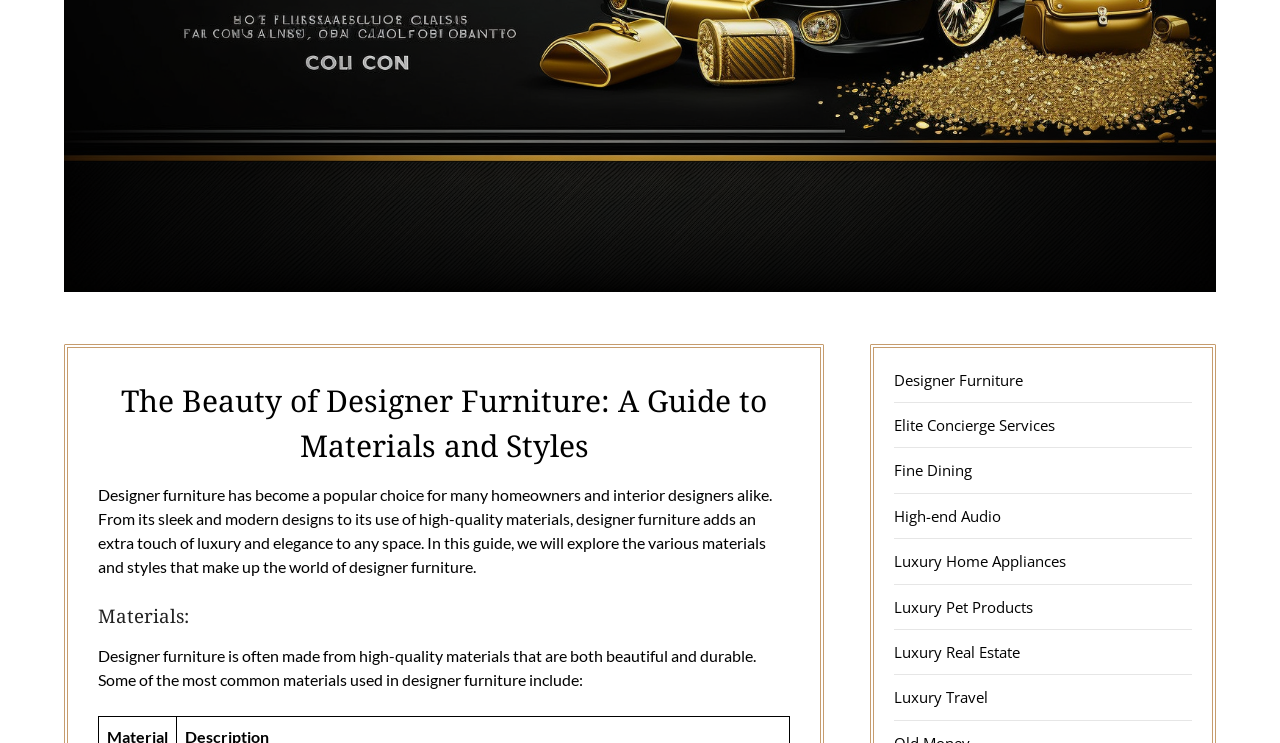Find the bounding box coordinates for the HTML element specified by: "Luxury Real Estate".

[0.699, 0.864, 0.797, 0.891]